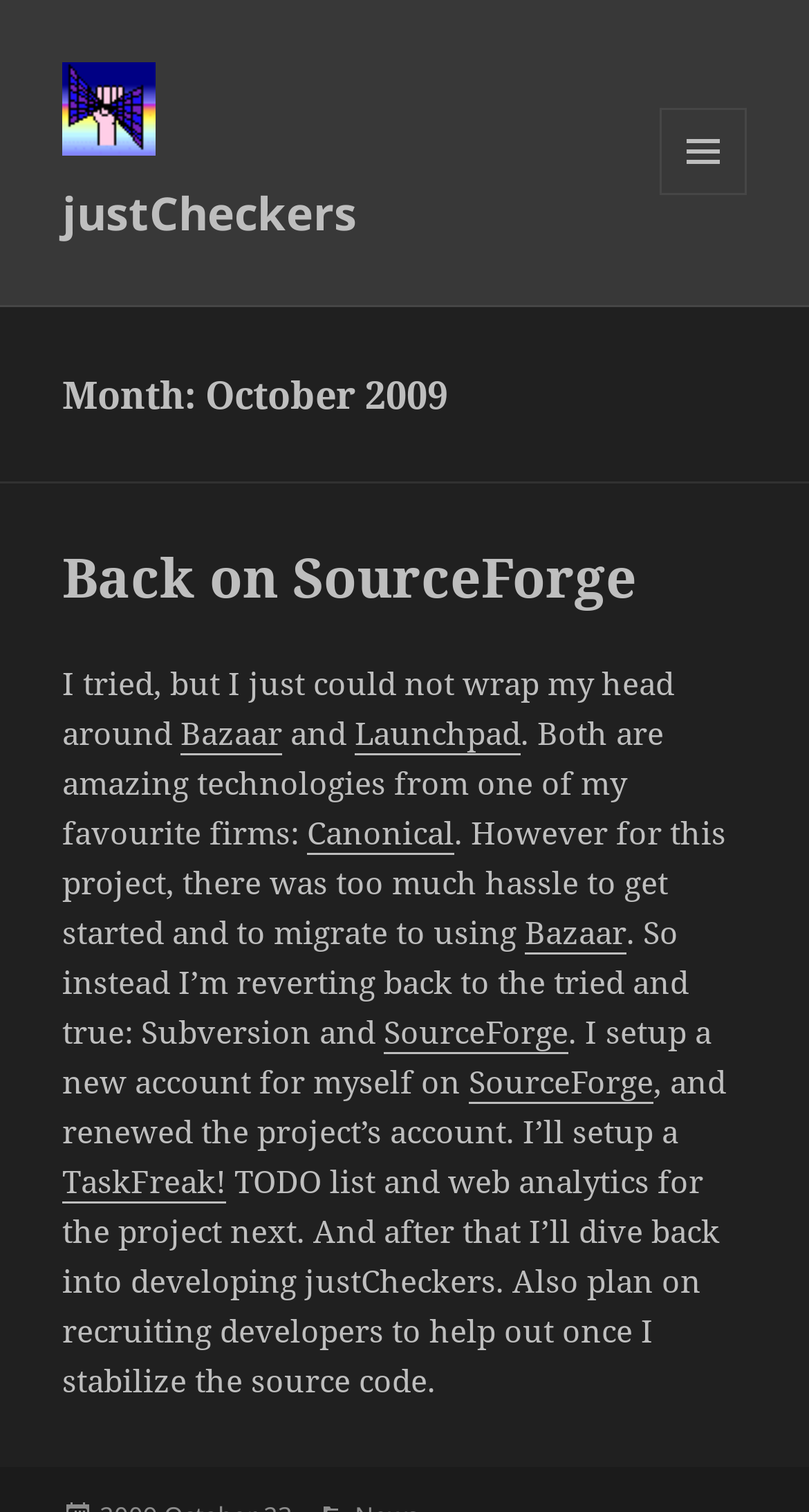Locate the bounding box coordinates of the clickable area needed to fulfill the instruction: "Click the search button".

None